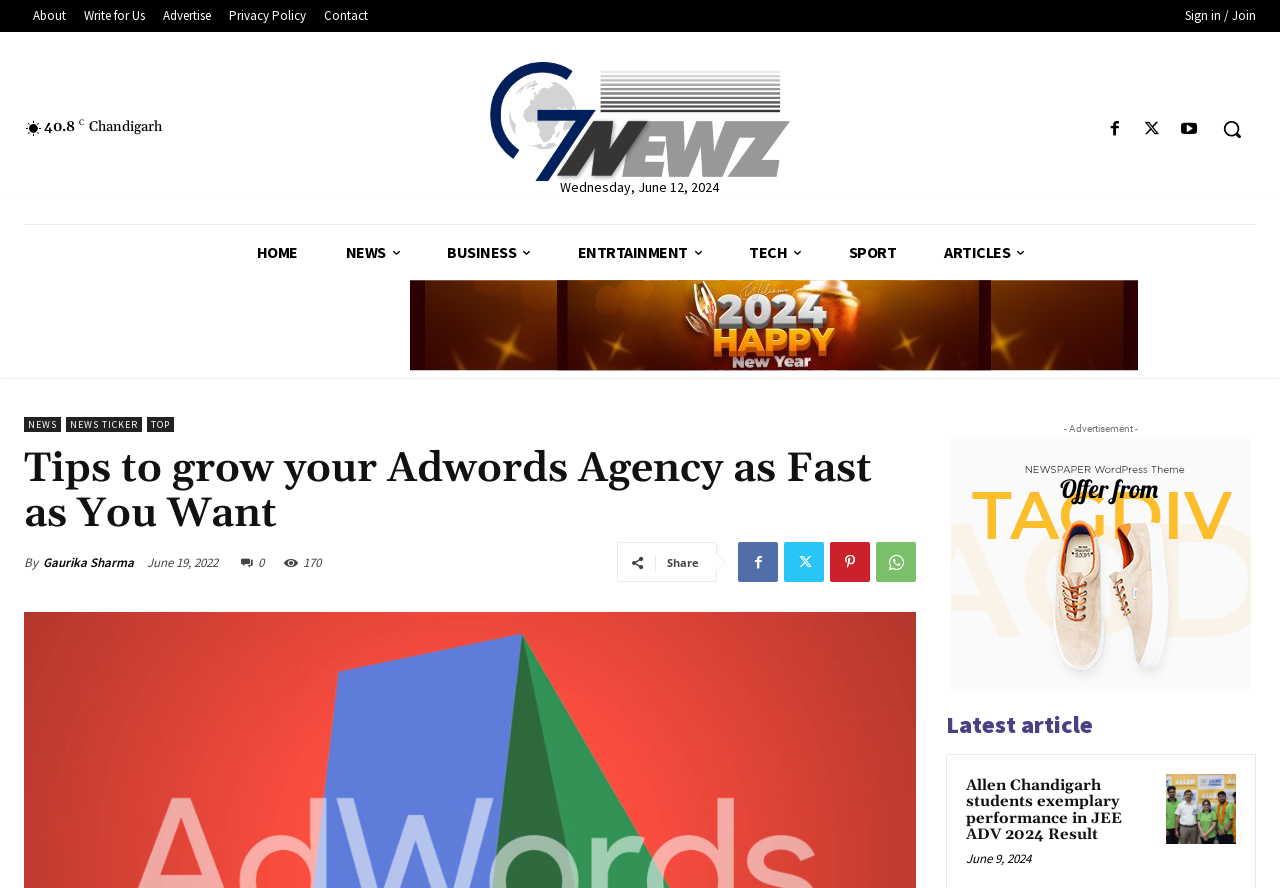Find the bounding box coordinates of the element I should click to carry out the following instruction: "Click on the 'About' link".

[0.019, 0.006, 0.059, 0.031]